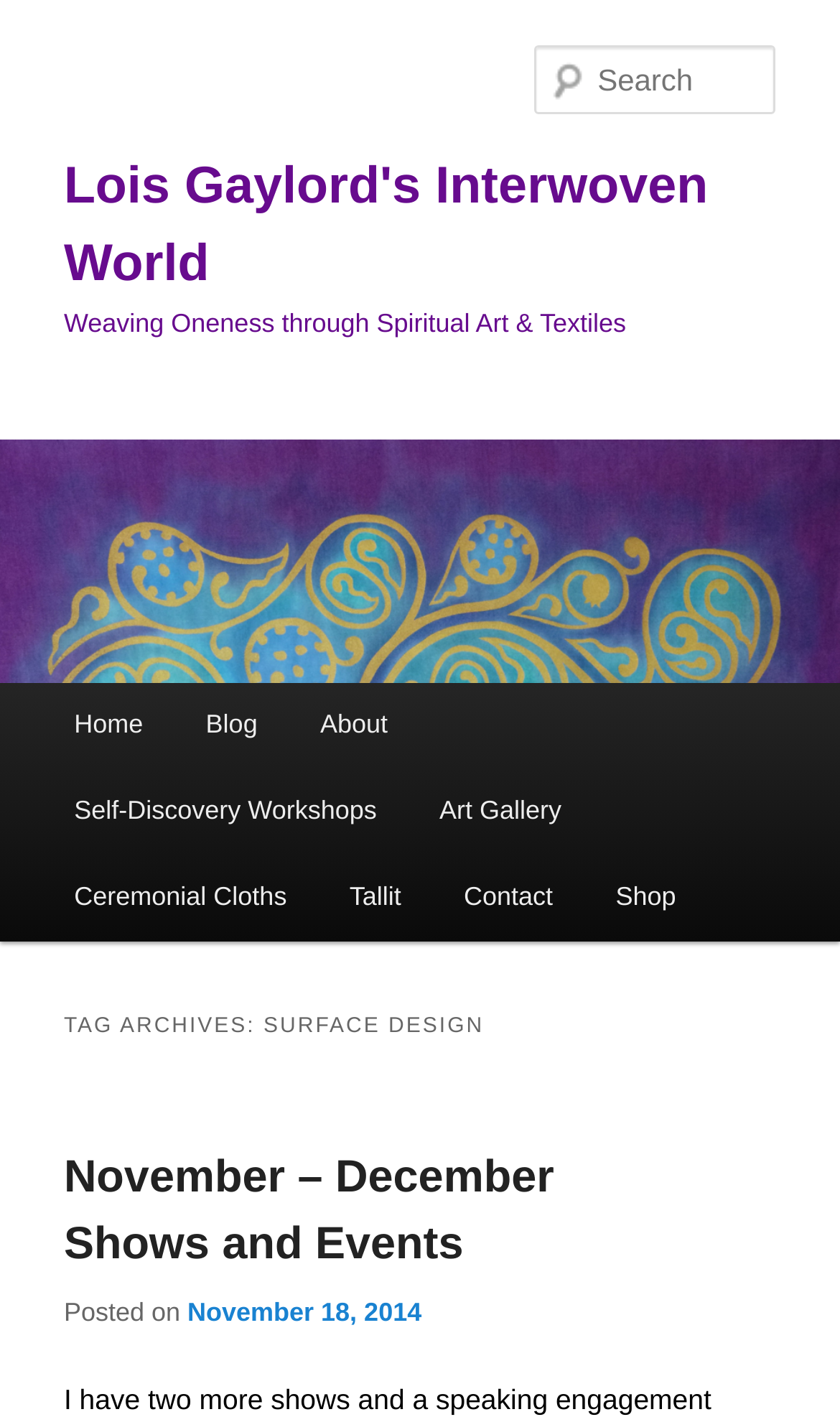What is the main theme of this website?
By examining the image, provide a one-word or phrase answer.

Surface Design